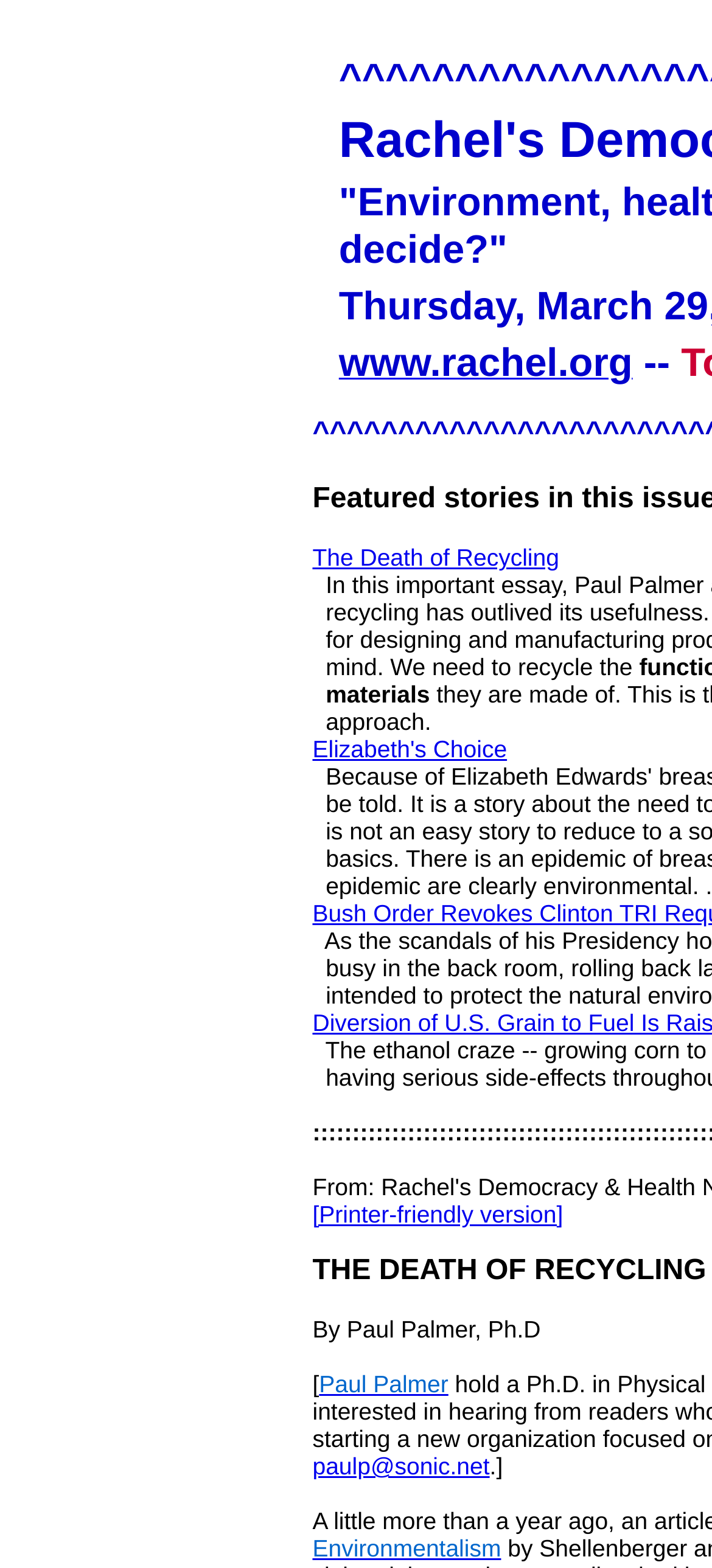Provide a one-word or short-phrase response to the question:
What is the topic of the article?

Recycling